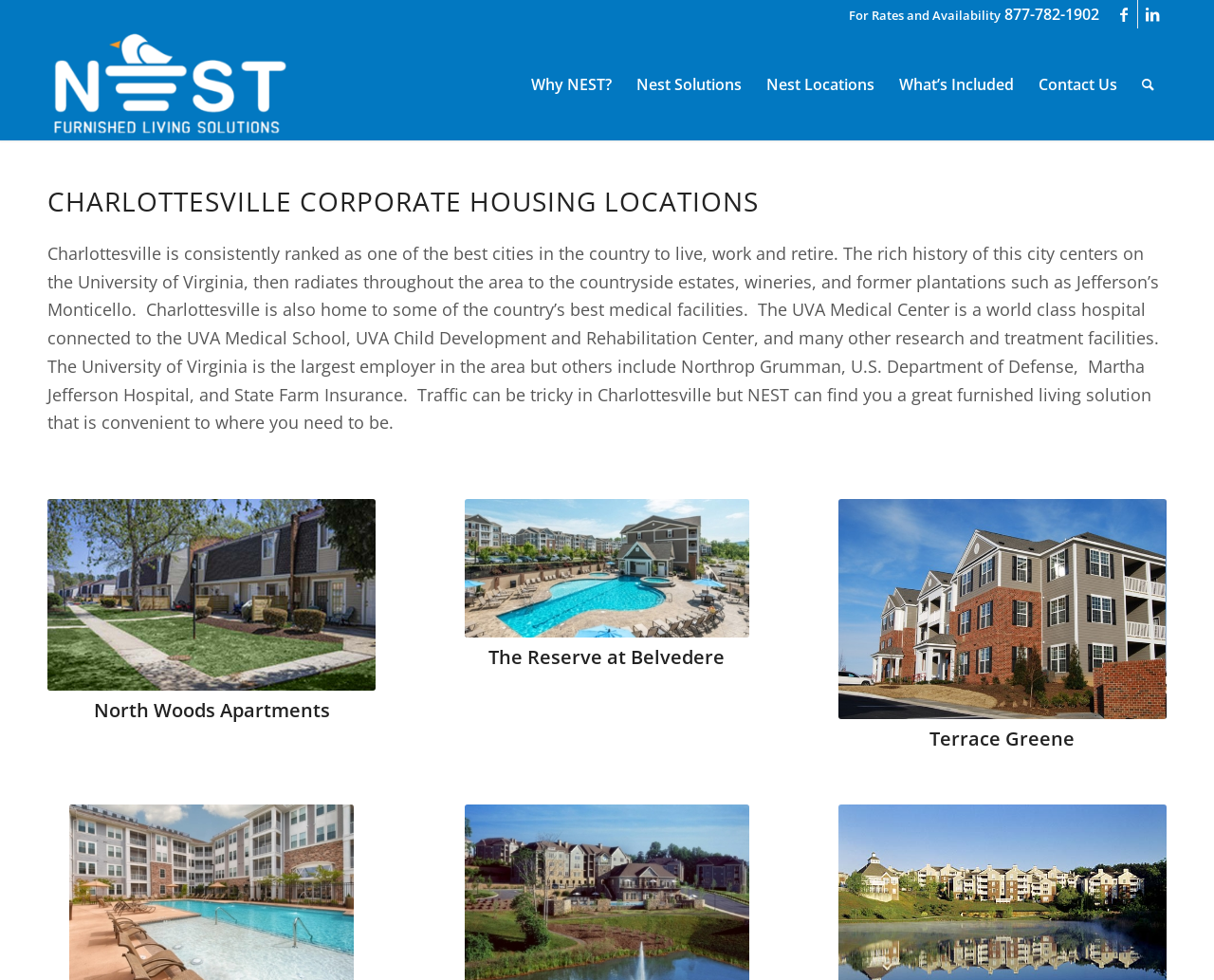Provide the bounding box coordinates for the UI element that is described as: "alt="Nest Furnished Living"".

[0.039, 0.029, 0.242, 0.143]